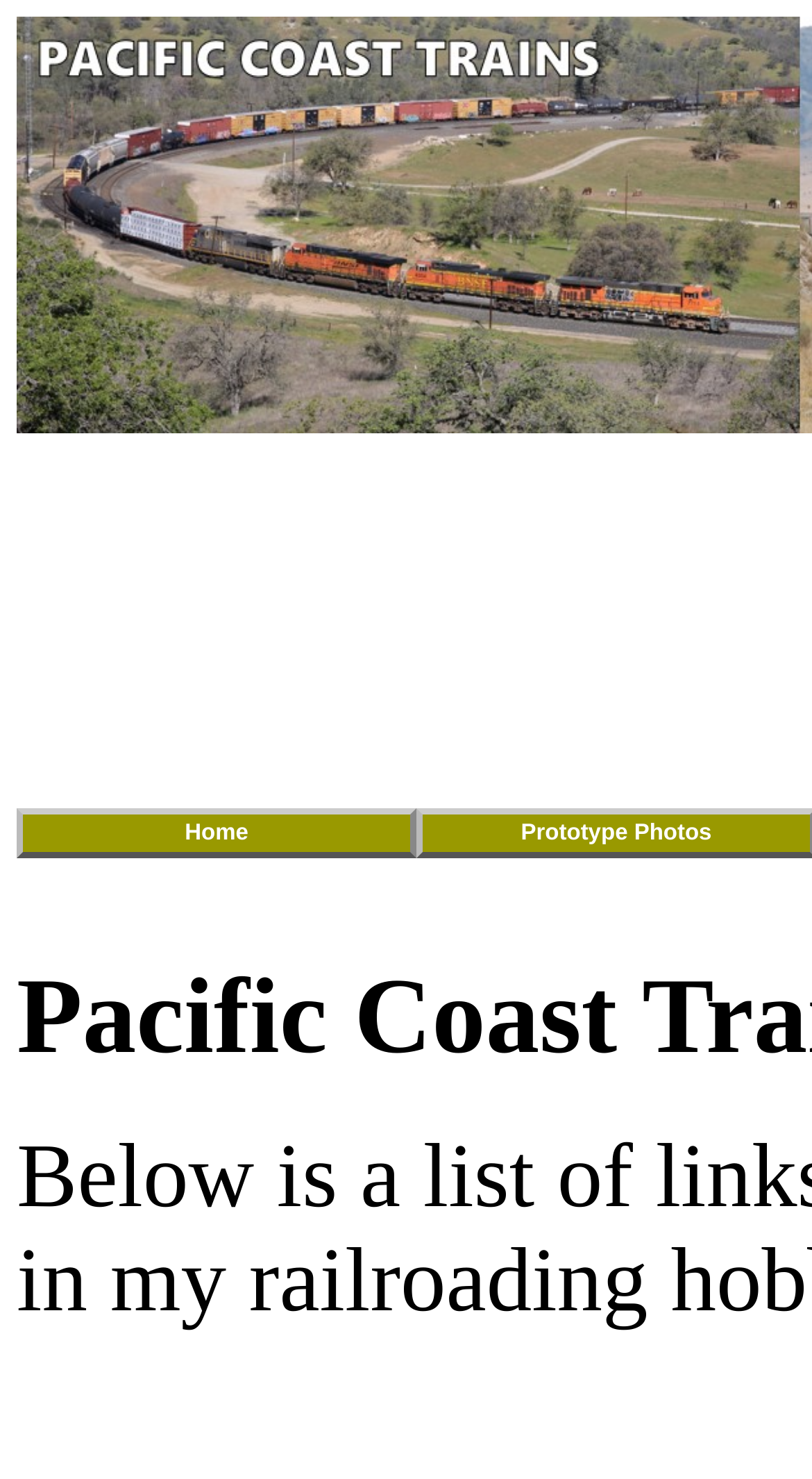Identify the main heading from the webpage and provide its text content.

Pacific Coast Trains- Links